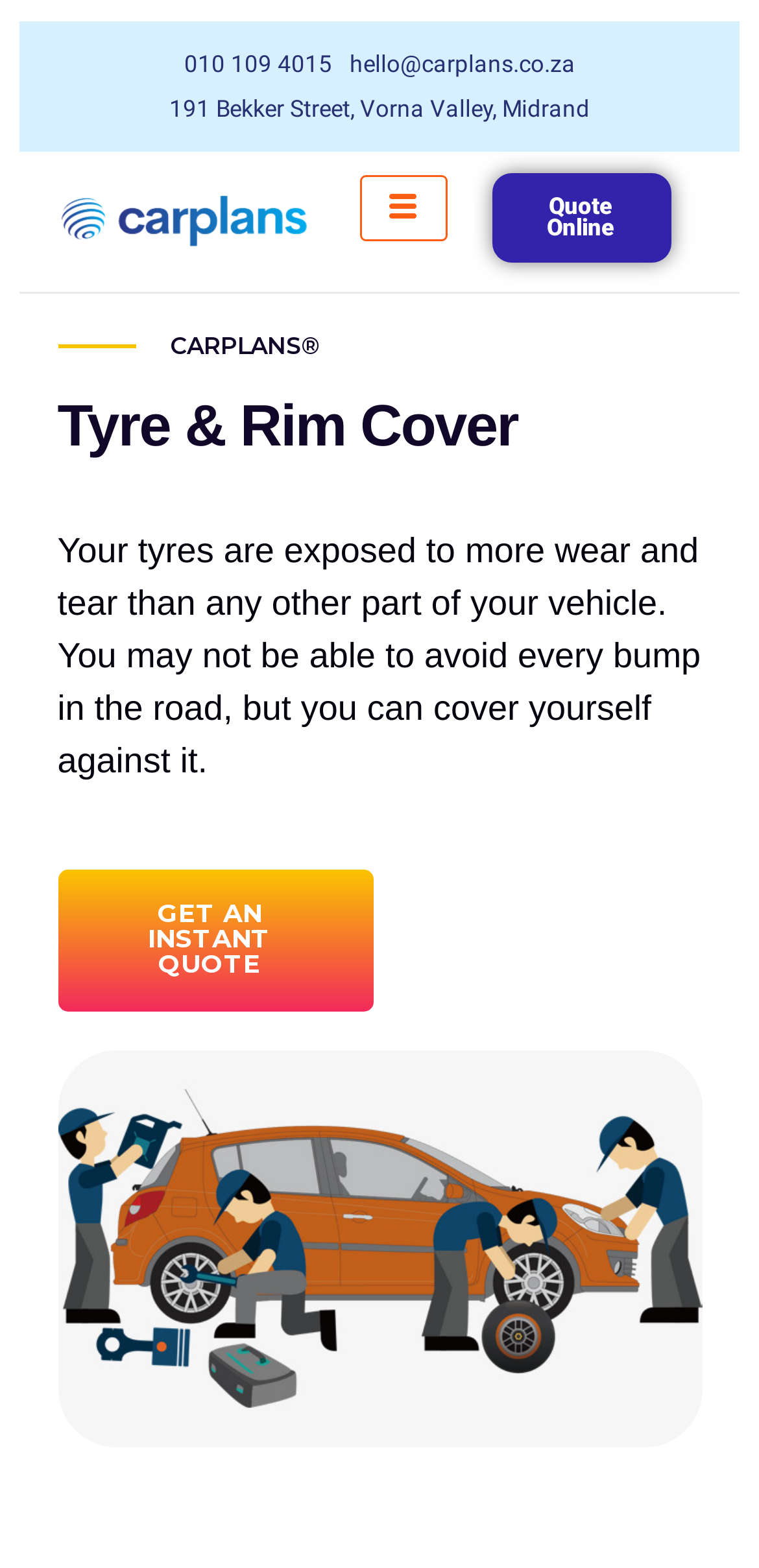What is the email address on the webpage?
Using the picture, provide a one-word or short phrase answer.

hello@carplans.co.za